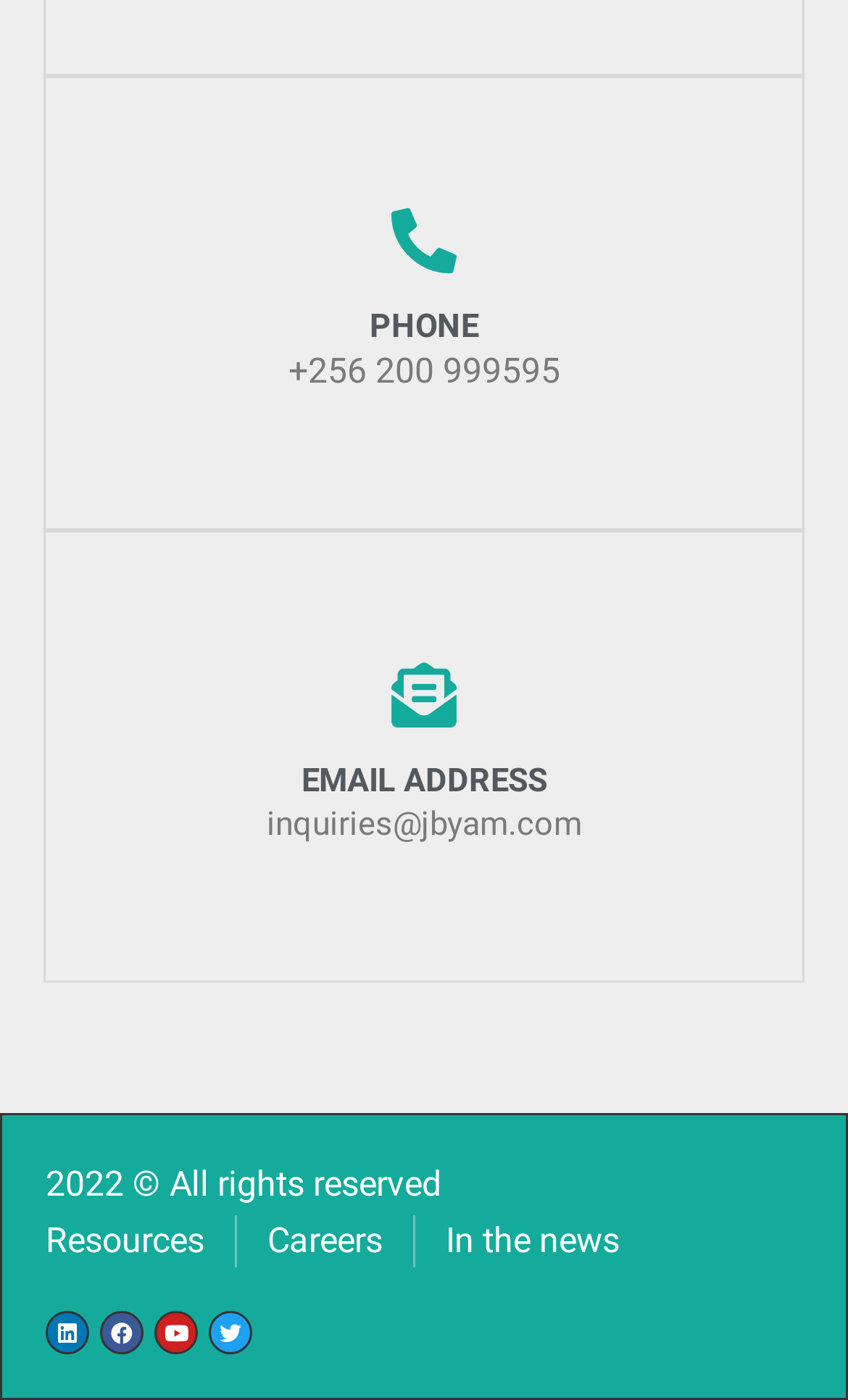What is the email address?
Look at the screenshot and respond with one word or a short phrase.

inquiries@jbyam.com